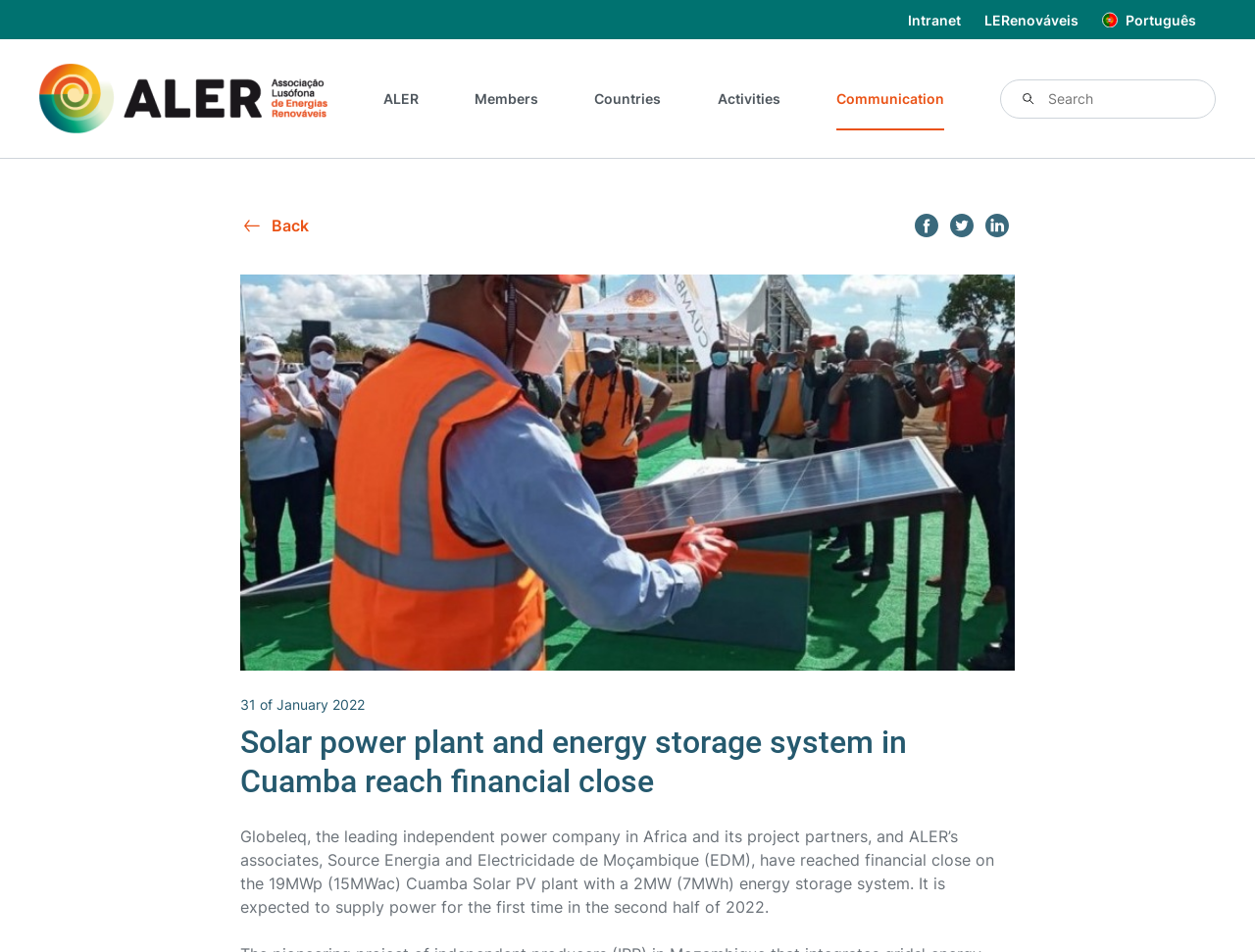Use a single word or phrase to answer the question: What is the date of the news article?

31 of January 2022